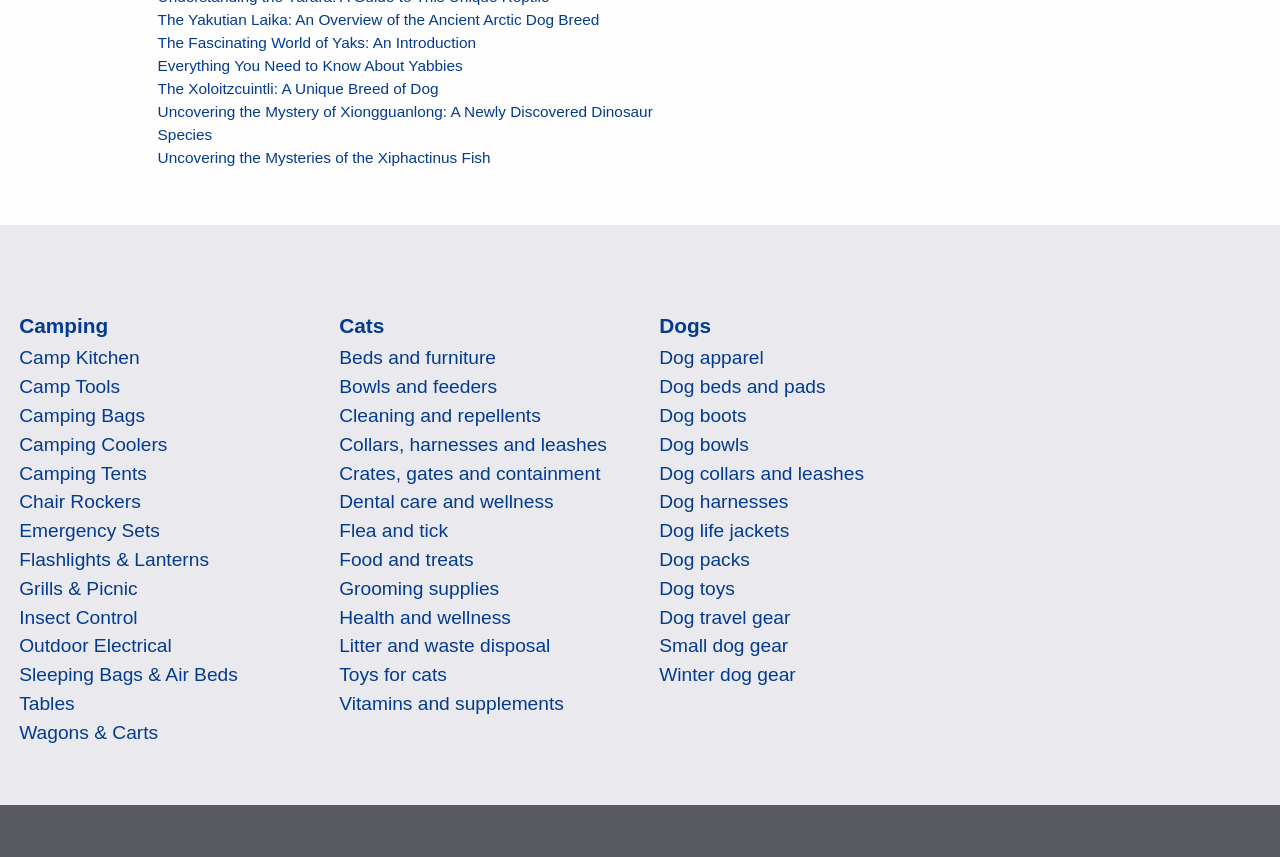Show the bounding box coordinates of the region that should be clicked to follow the instruction: "Discover information about cats."

[0.265, 0.362, 0.485, 0.396]